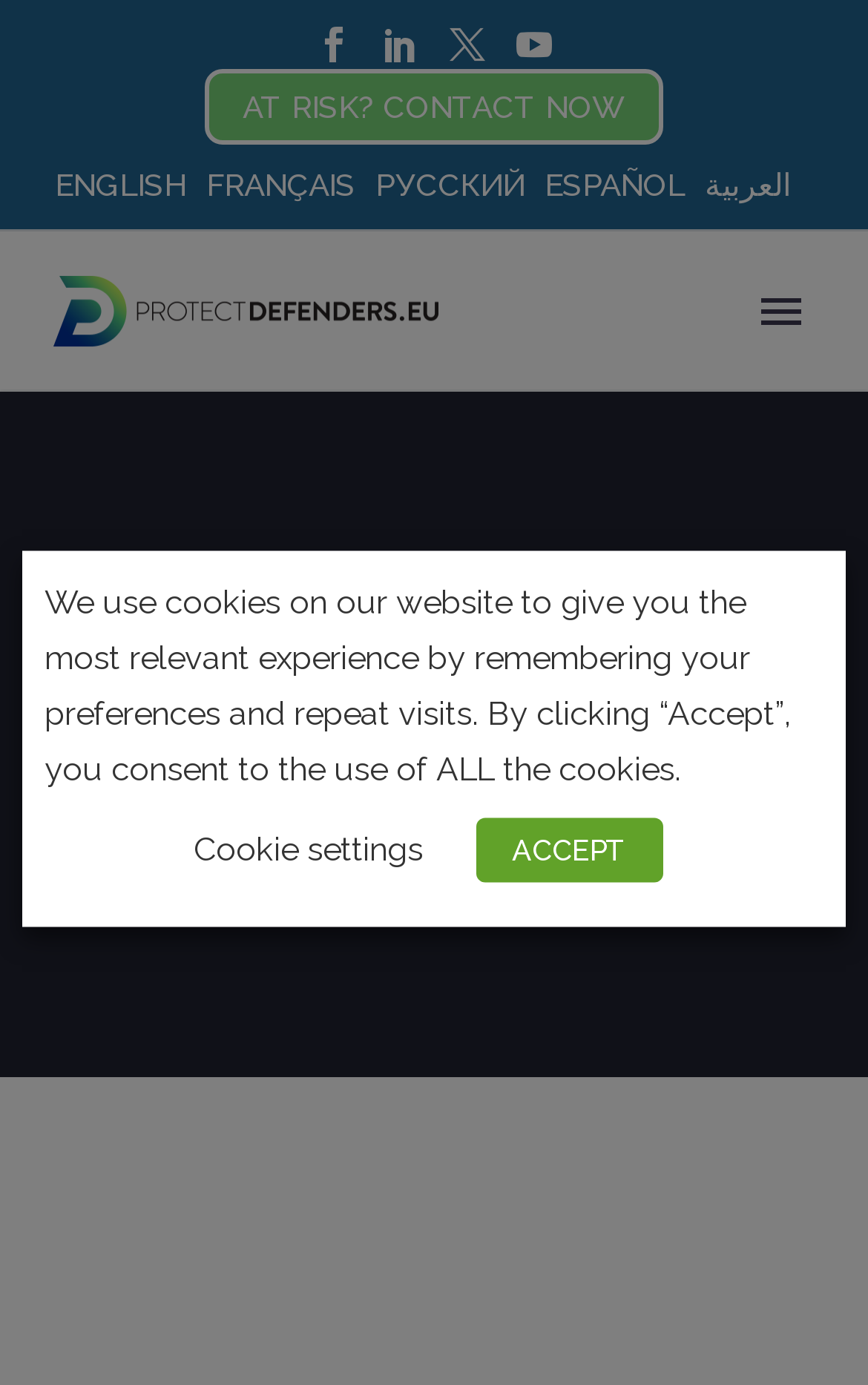Generate a thorough caption that explains the contents of the webpage.

The webpage is about Reporters Without Borders (RSF) publishing a report on media freedom under attack in Cambodia. At the top left, there are four social media links represented by icons. Below these icons, there is a prominent link "AT RISK? CONTACT NOW" in the middle of the page. To the left of this link, there are five language options: English, Français, Русский, Español, and العربية.

On the top right, there is a logo image of ProtectDefenders. Next to the logo, there is a primary menu button. Below the logo and menu button, there is a heading that reads "RSF publishes report on media freedom under attack in Cambodia". This heading spans the entire width of the page.

At the bottom of the page, there is a cookie consent dialog with a message explaining the use of cookies on the website. The dialog has two buttons: "Cookie settings" and "ACCEPT". The "Cookie settings" button is currently focused.